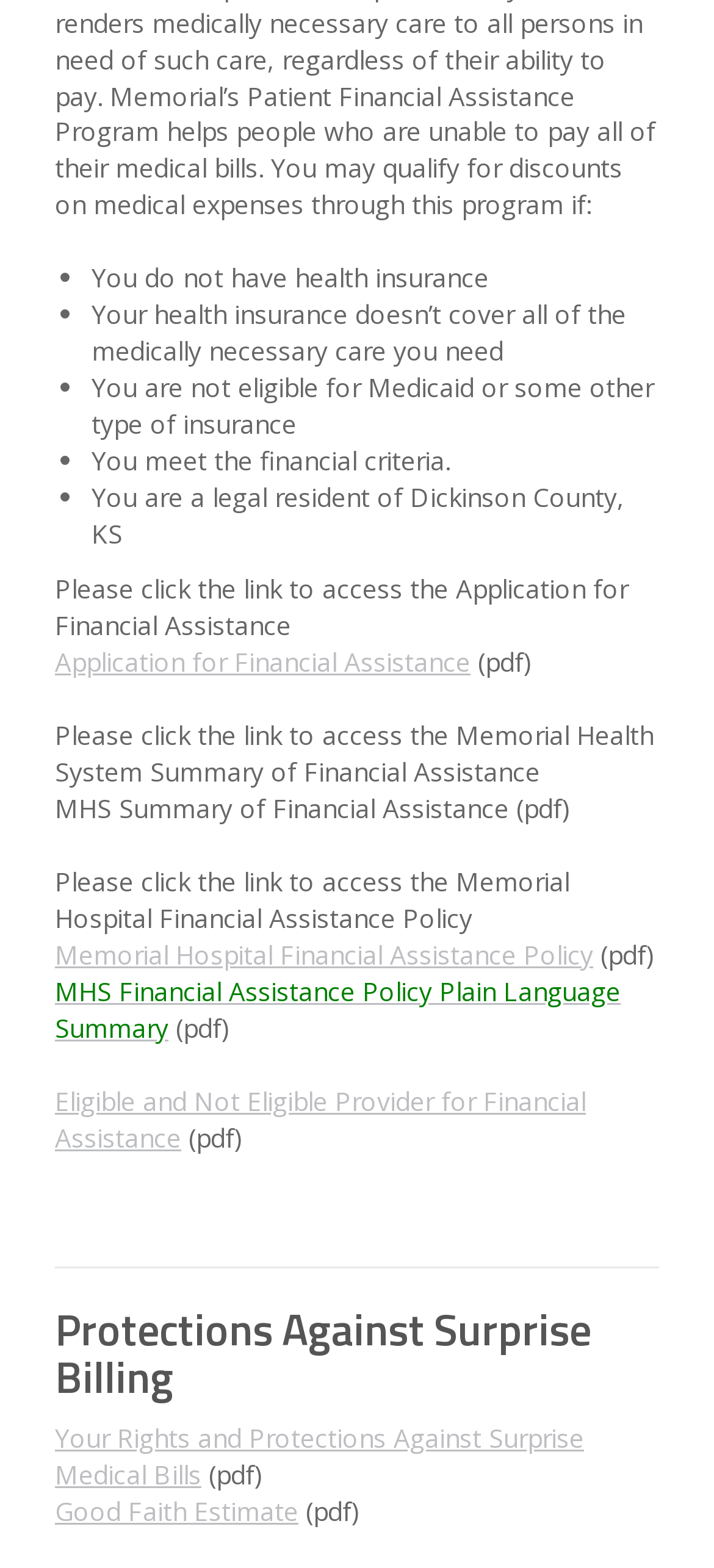Locate the UI element described by Application for Financial Assistance in the provided webpage screenshot. Return the bounding box coordinates in the format (top-left x, top-left y, bottom-right x, bottom-right y), ensuring all values are between 0 and 1.

[0.077, 0.411, 0.659, 0.433]